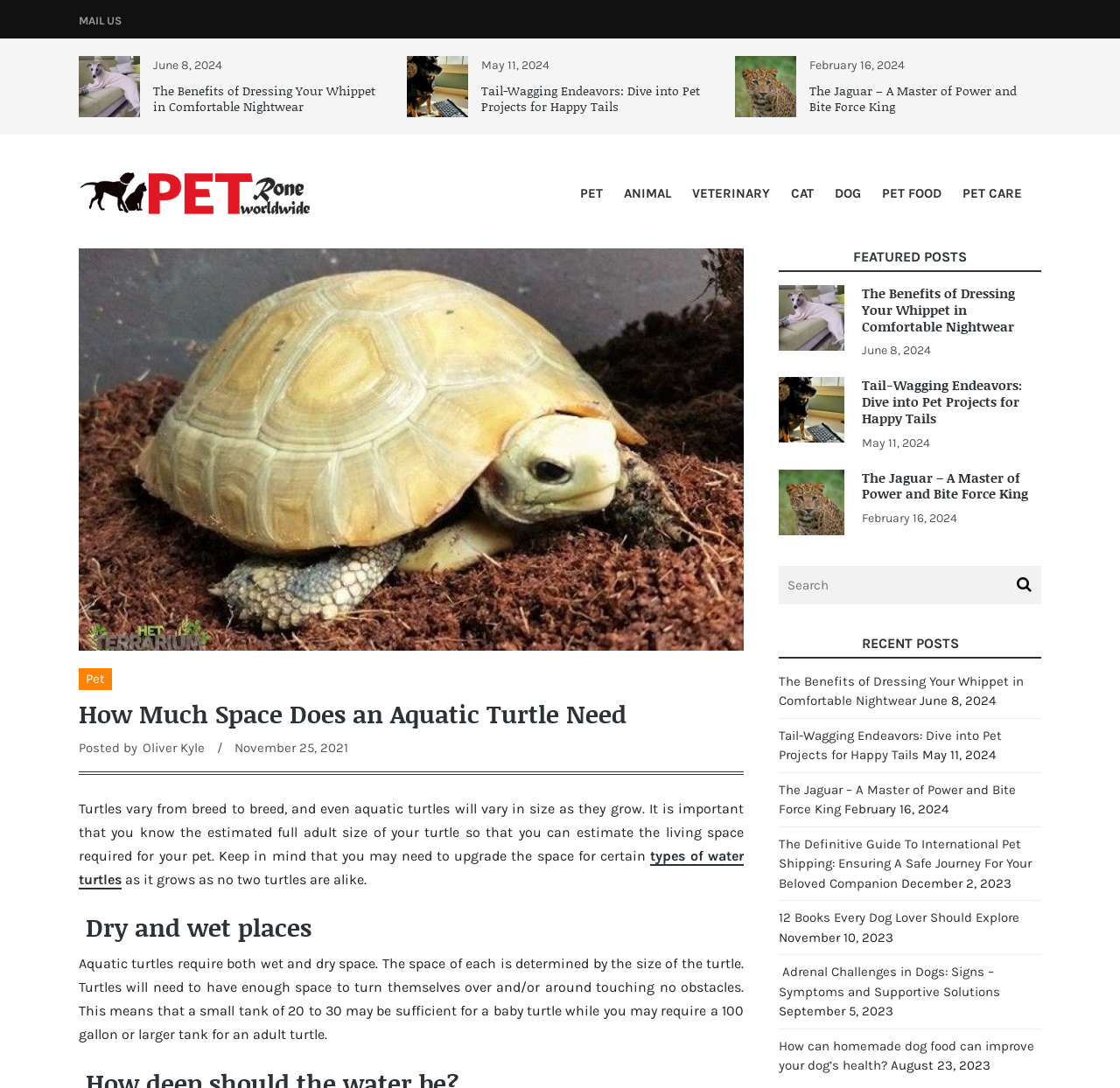Answer the question in one word or a short phrase:
What is the date of the article?

November 25, 2021